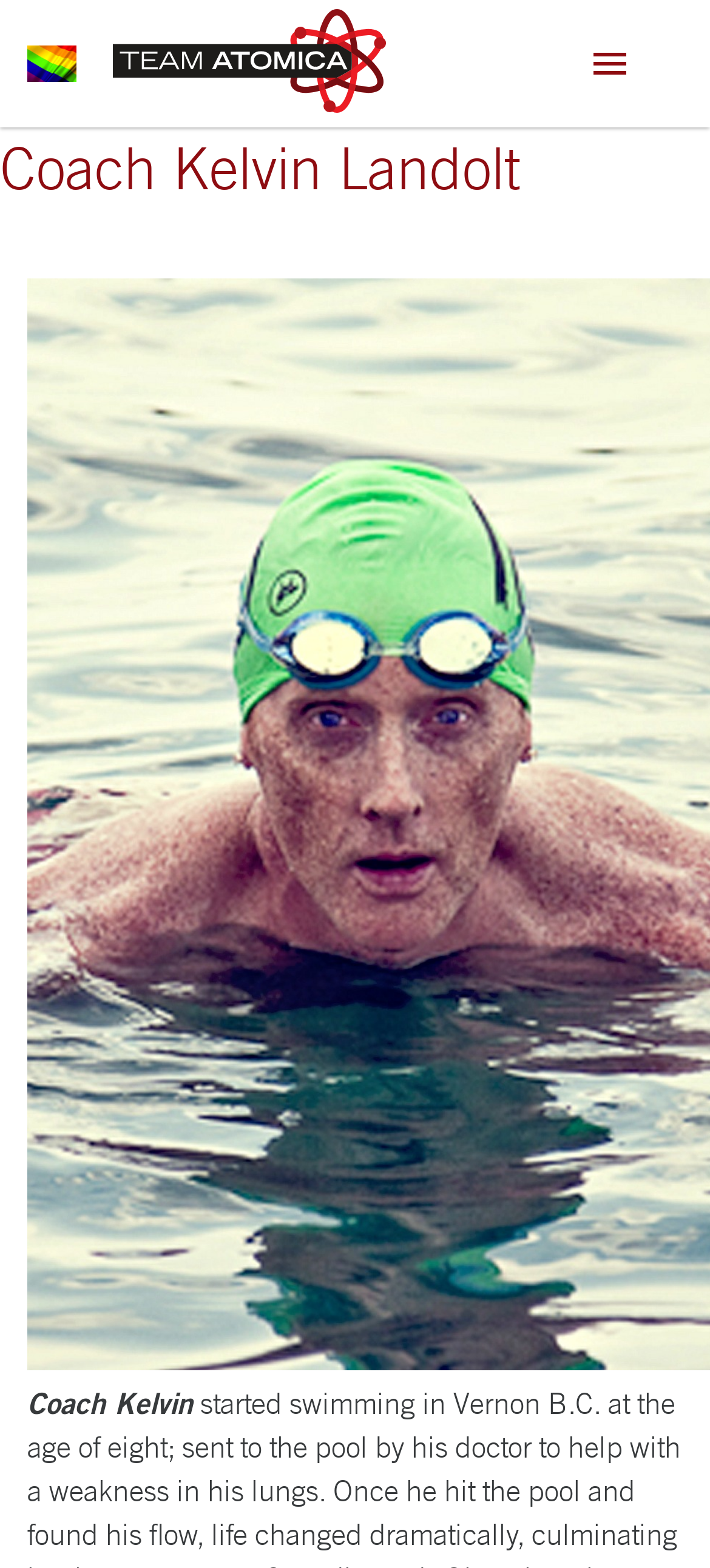Bounding box coordinates are to be given in the format (top-left x, top-left y, bottom-right x, bottom-right y). All values must be floating point numbers between 0 and 1. Provide the bounding box coordinate for the UI element described as: Chargers Youth Triathlete Program

[0.077, 0.067, 0.744, 0.108]